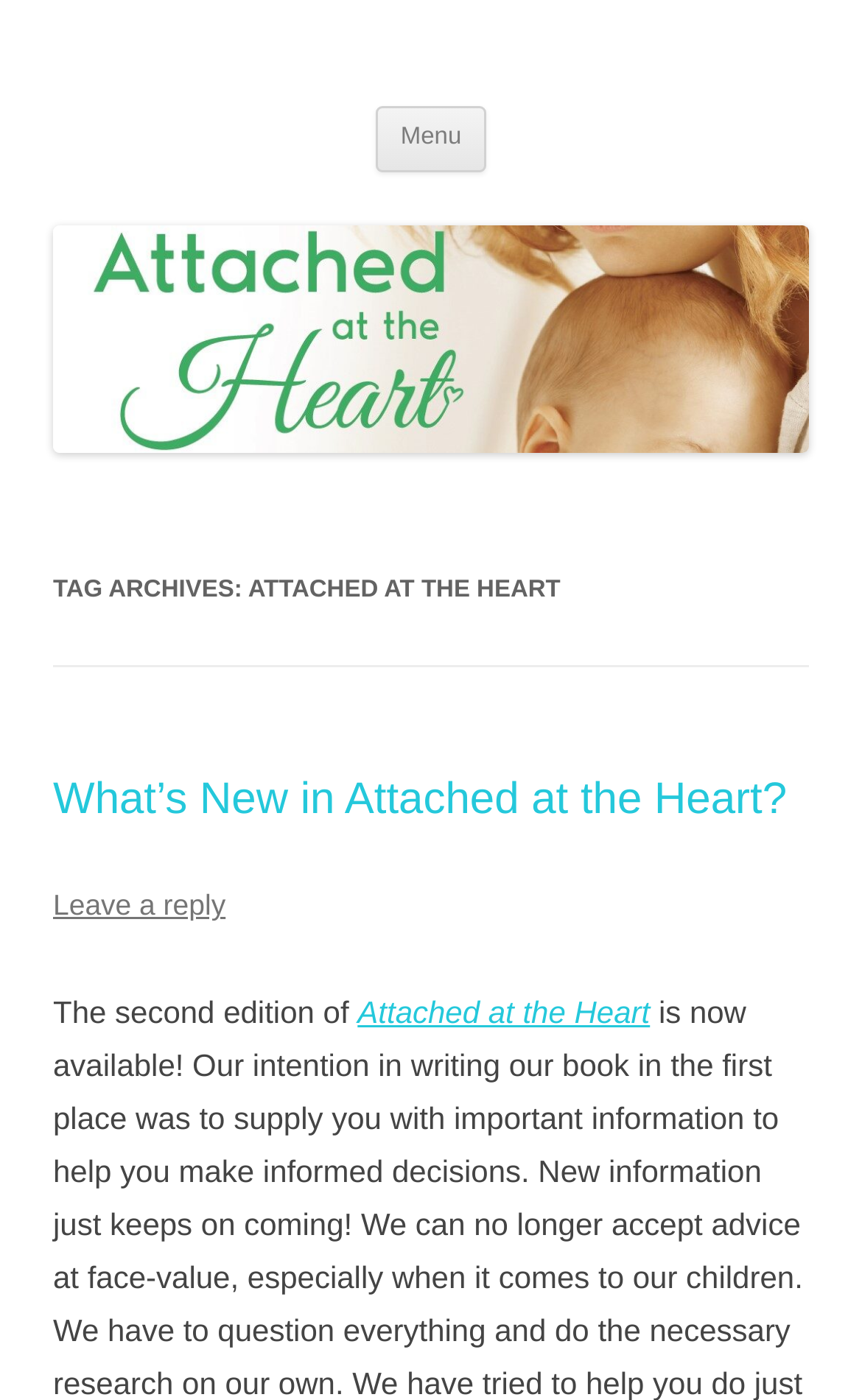Please provide a short answer using a single word or phrase for the question:
What is the topic of the 'TAG ARCHIVES' section?

Attached at the Heart